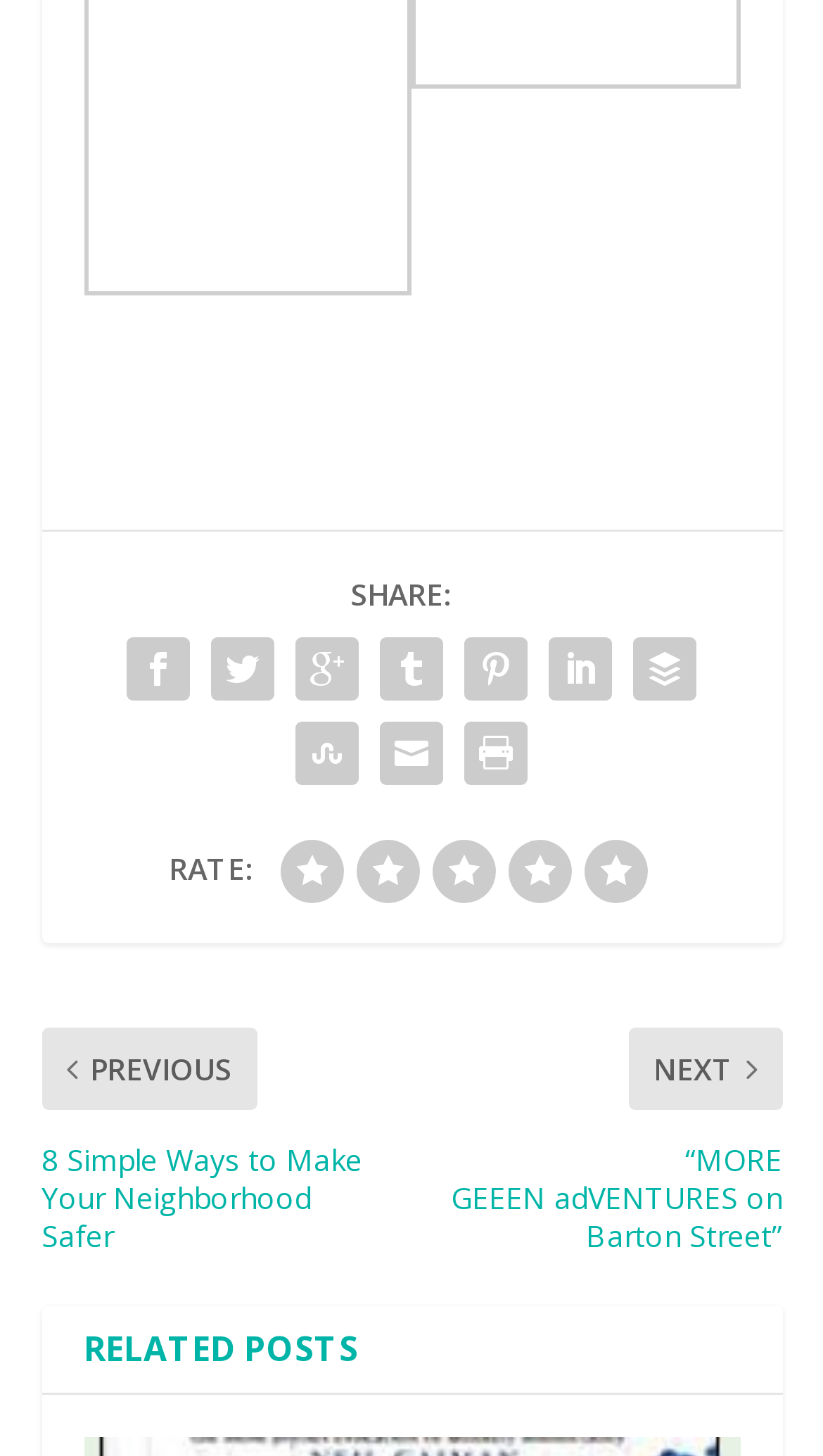Identify the bounding box coordinates necessary to click and complete the given instruction: "View related posts".

[0.05, 0.897, 0.95, 0.957]